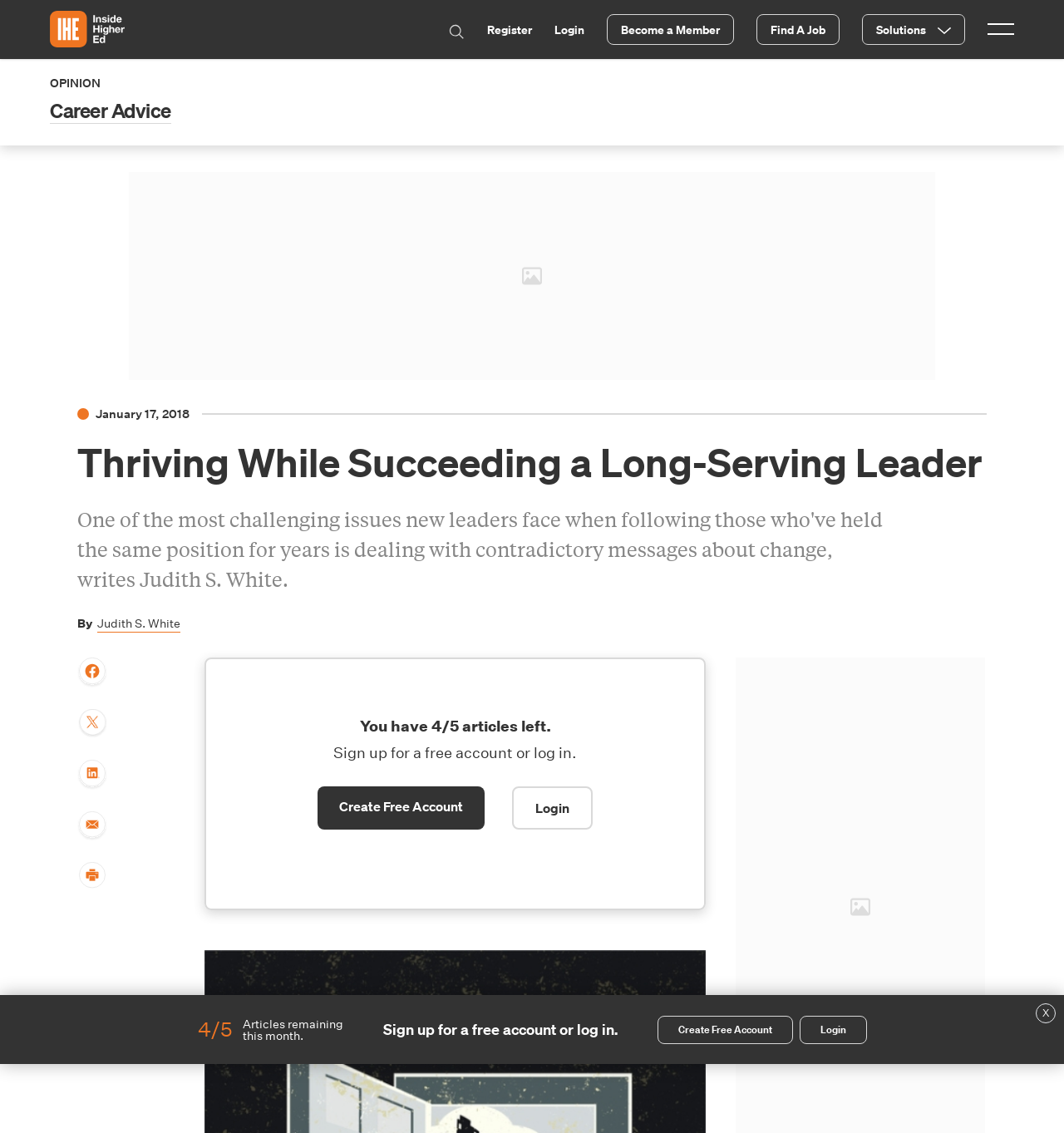Using the information in the image, give a detailed answer to the following question: What is the topic of the article?

I found the topic of the article by looking at the heading 'Thriving While Succeeding a Long-Serving Leader' which indicates the main topic of the article.